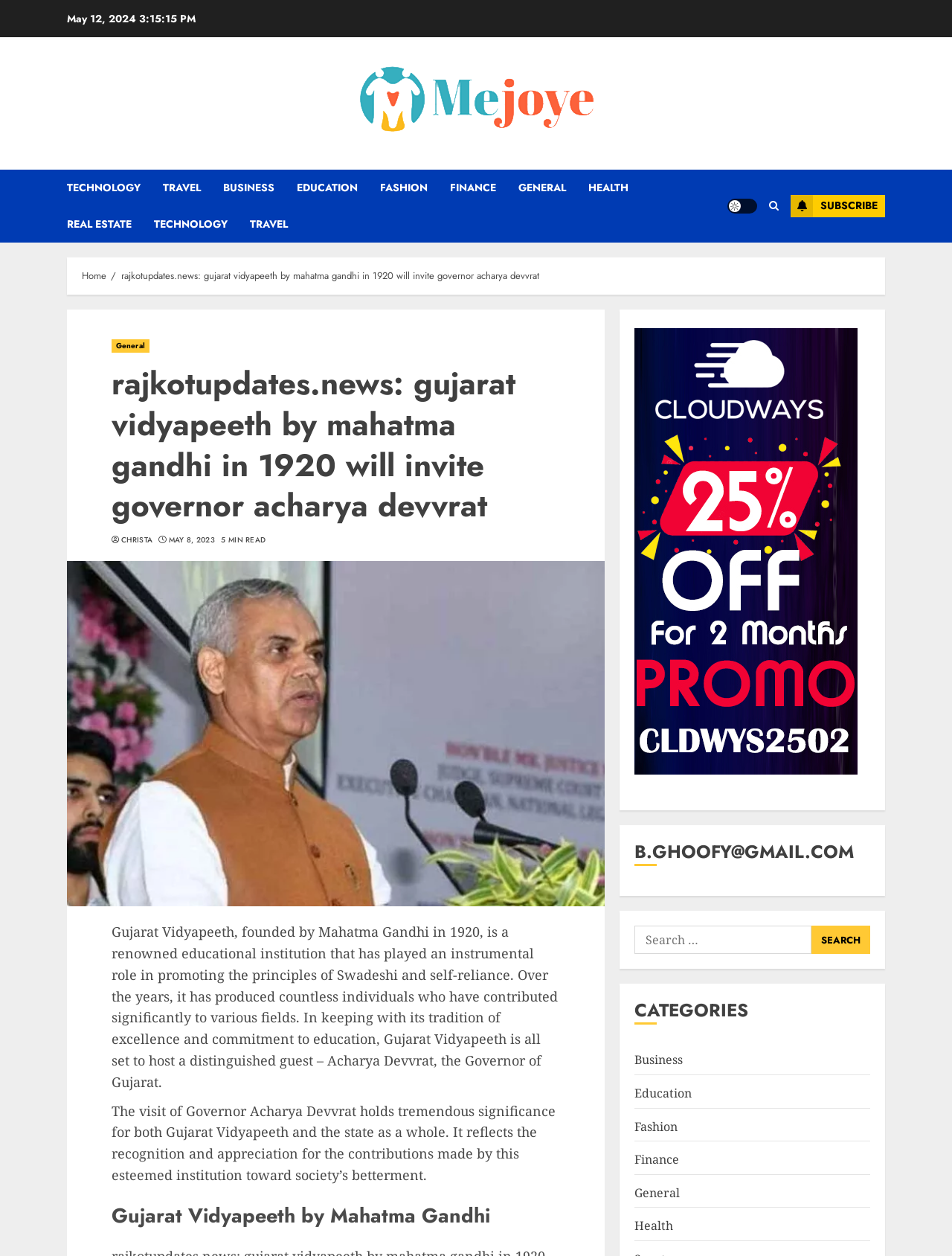Please give a short response to the question using one word or a phrase:
What is the date of the article?

May 12, 2024